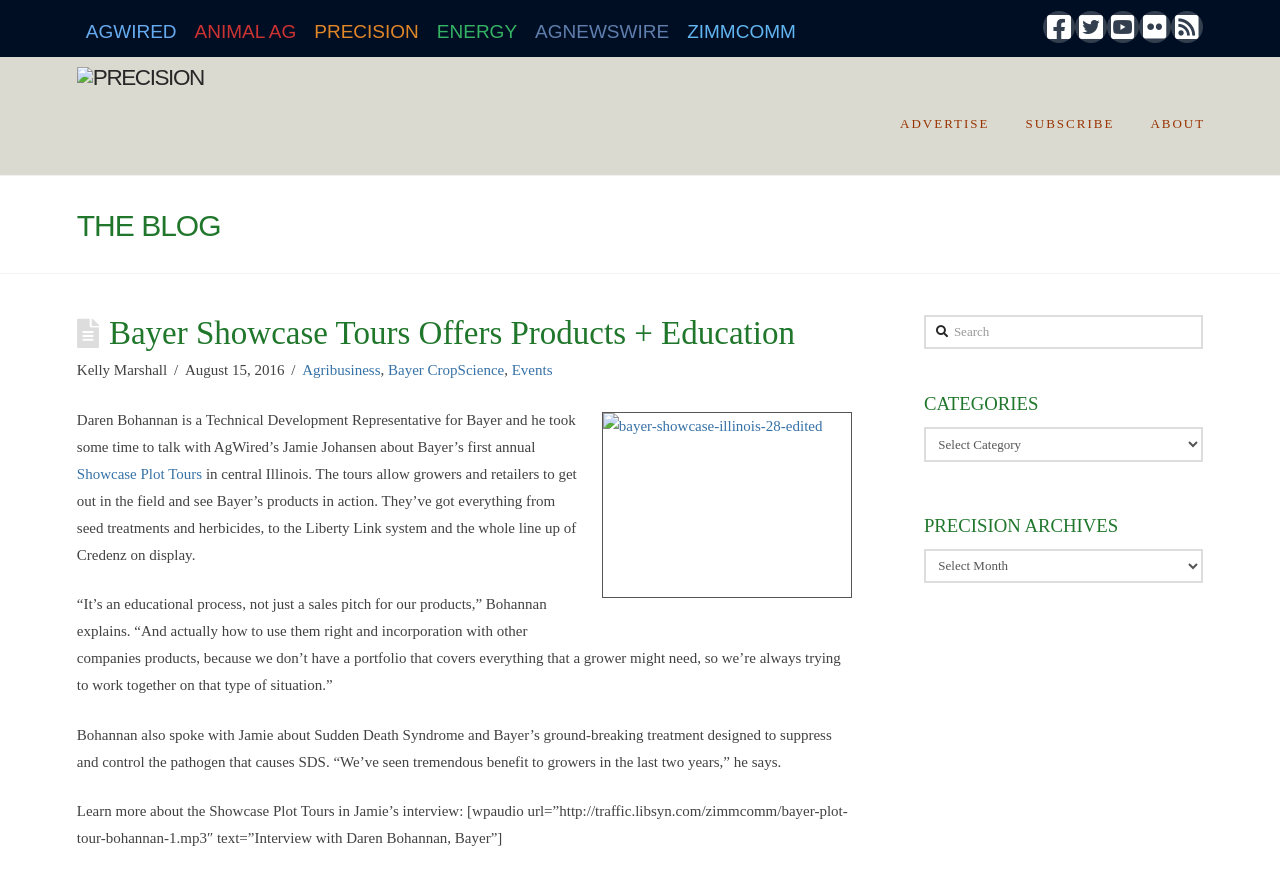What is the name of the blog? Based on the screenshot, please respond with a single word or phrase.

THE BLOG